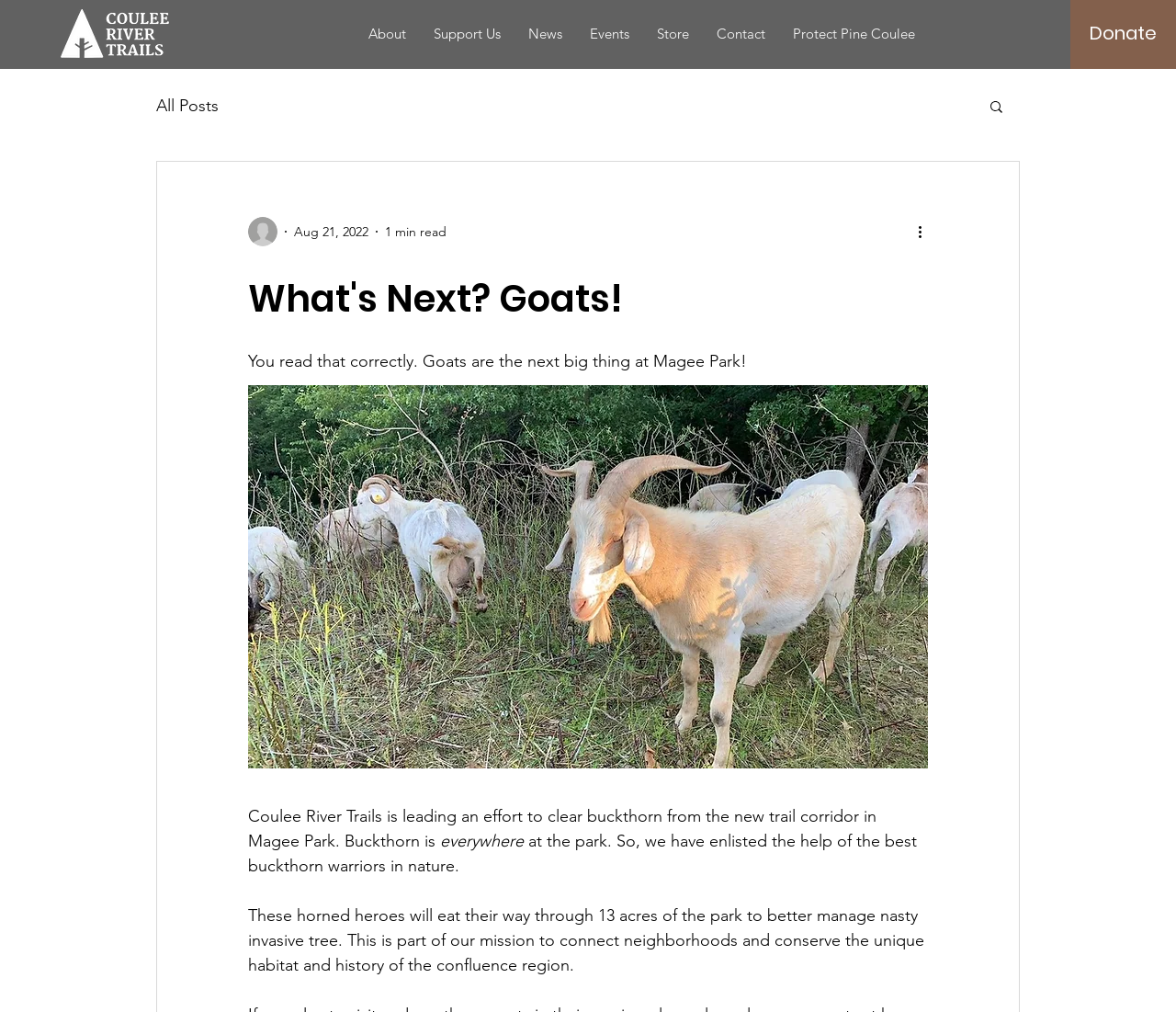Using the given description, provide the bounding box coordinates formatted as (top-left x, top-left y, bottom-right x, bottom-right y), with all values being floating point numbers between 0 and 1. Description: Events

[0.49, 0.015, 0.547, 0.052]